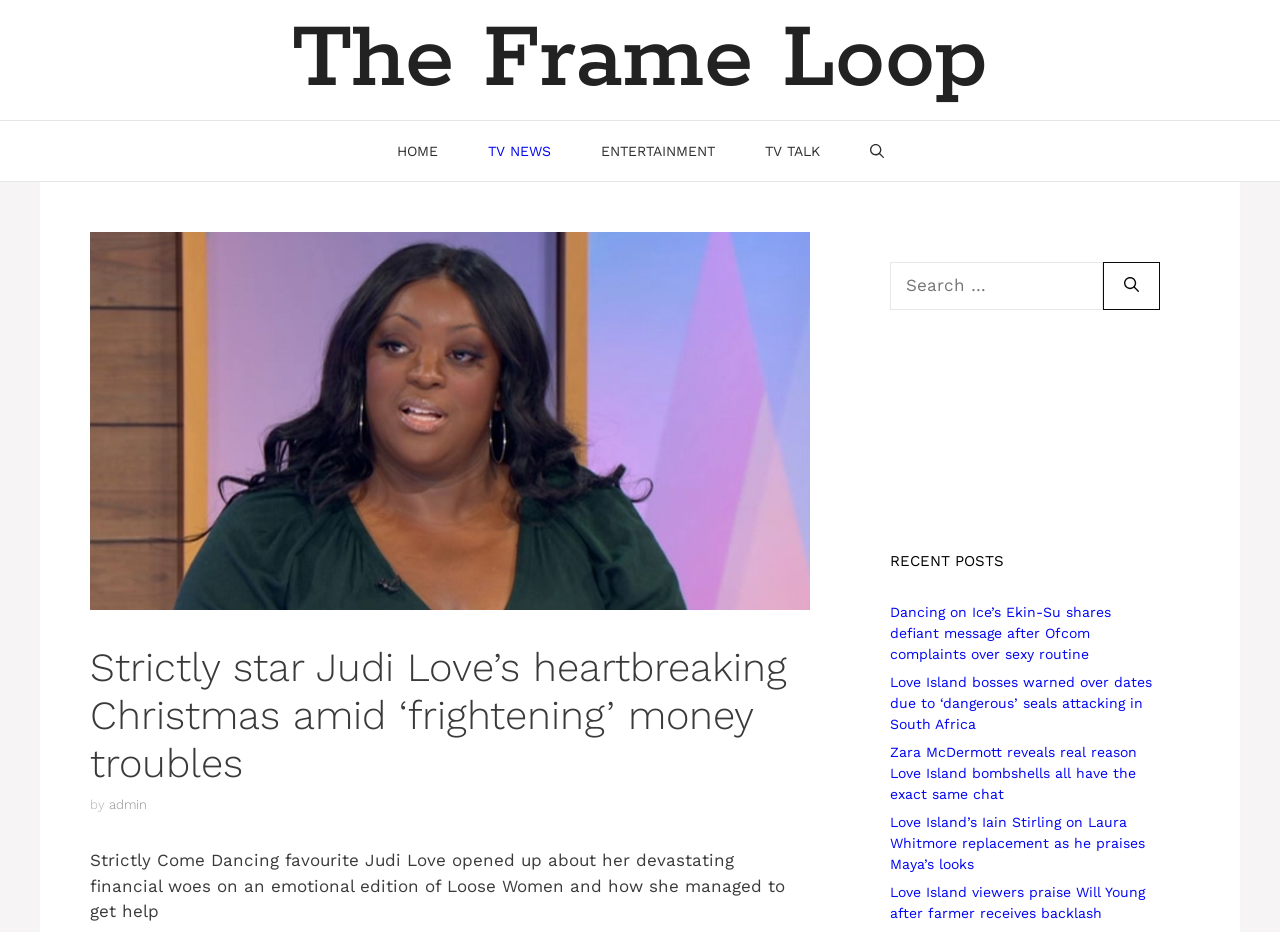Determine the bounding box coordinates of the clickable element to complete this instruction: "Read the article about Ekin-Su". Provide the coordinates in the format of four float numbers between 0 and 1, [left, top, right, bottom].

[0.695, 0.648, 0.868, 0.71]